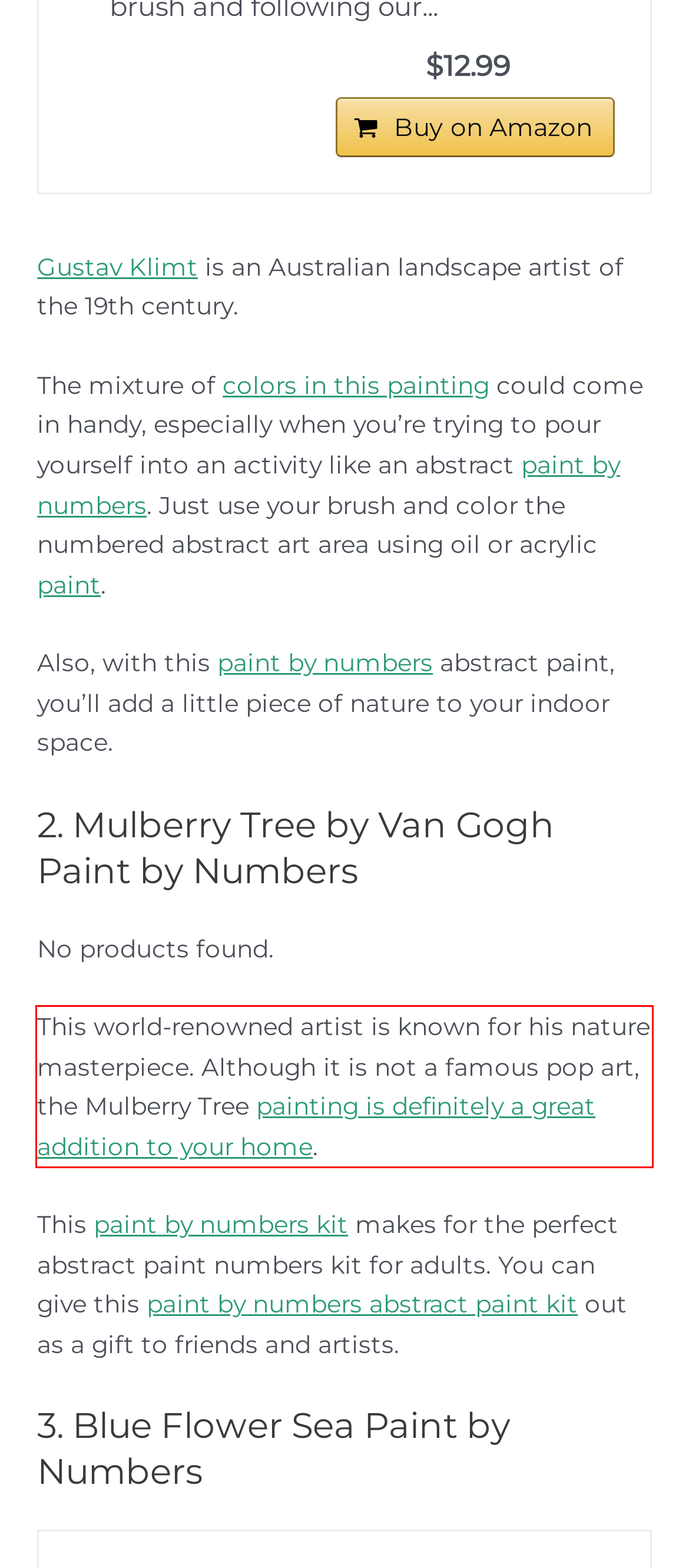You have a screenshot with a red rectangle around a UI element. Recognize and extract the text within this red bounding box using OCR.

This world-renowned artist is known for his nature masterpiece. Although it is not a famous pop art, the Mulberry Tree painting is definitely a great addition to your home.